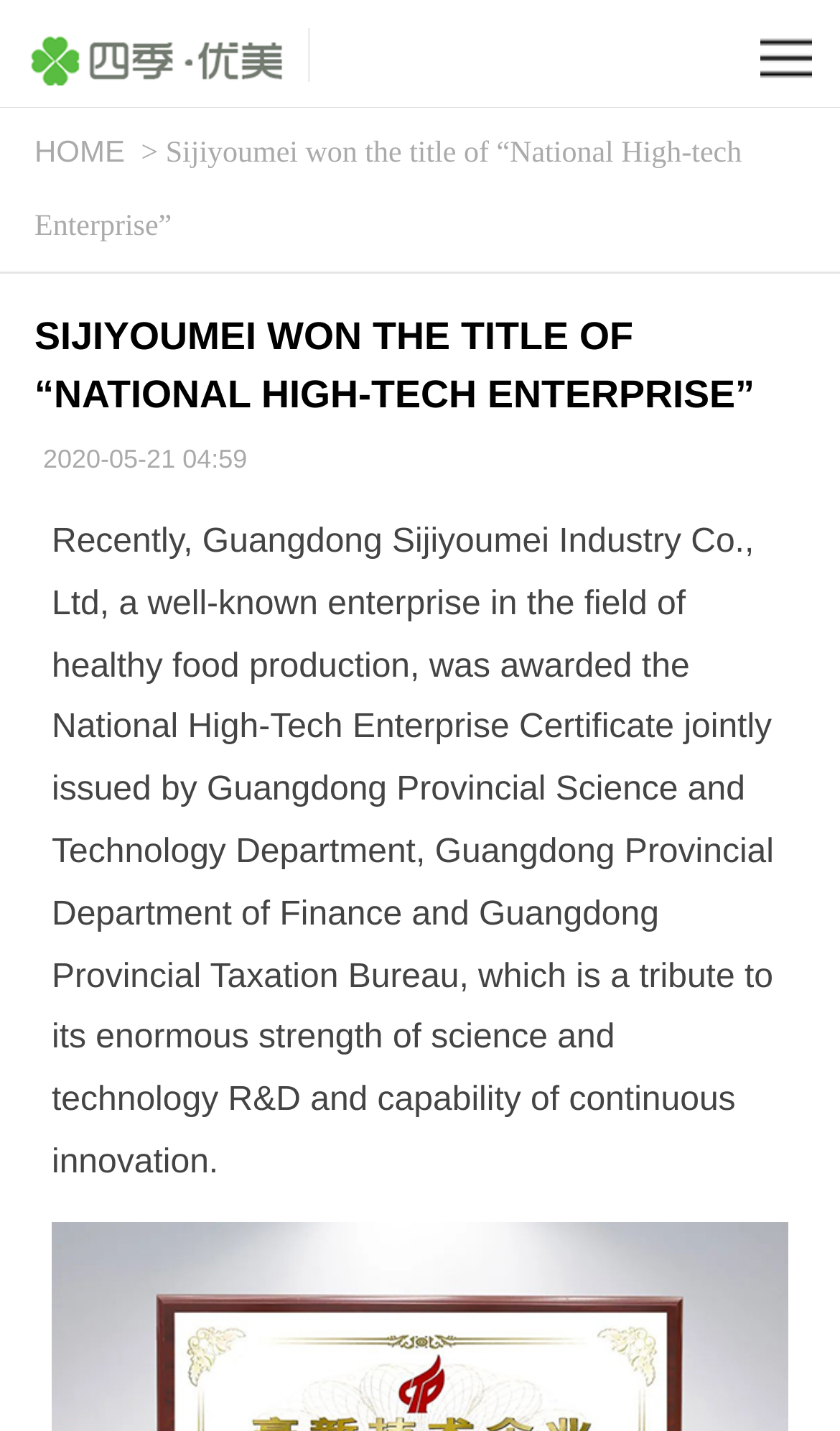Describe all visible elements and their arrangement on the webpage.

The webpage is about Guangdong Sijiyoumei Industry Co., Ltd., a modern enterprise founded in 2014. At the top-left corner, there is a link to "tuliu_wap_v2" accompanied by a small image. To the right of this link, there is an empty heading. On the top-right corner, there is a link to "菜单" (menu) with a corresponding image.

Below these top elements, there is a link to "HOME > Sijiyoumei won the title of “National High-tech Enterprise”" that spans almost the entire width of the page. Underneath this link, there is a prominent heading that announces "SIJIYOUMEI WON THE TITLE OF “NATIONAL HIGH-TECH ENTERPRISE”".

On the left side of the page, there is a timestamp "2020-05-21 04:59". Next to the timestamp, there is a paragraph of text that describes the company's achievement of being awarded the National High-Tech Enterprise Certificate, recognizing its strength in science and technology R&D and continuous innovation. This text block takes up a significant portion of the page.